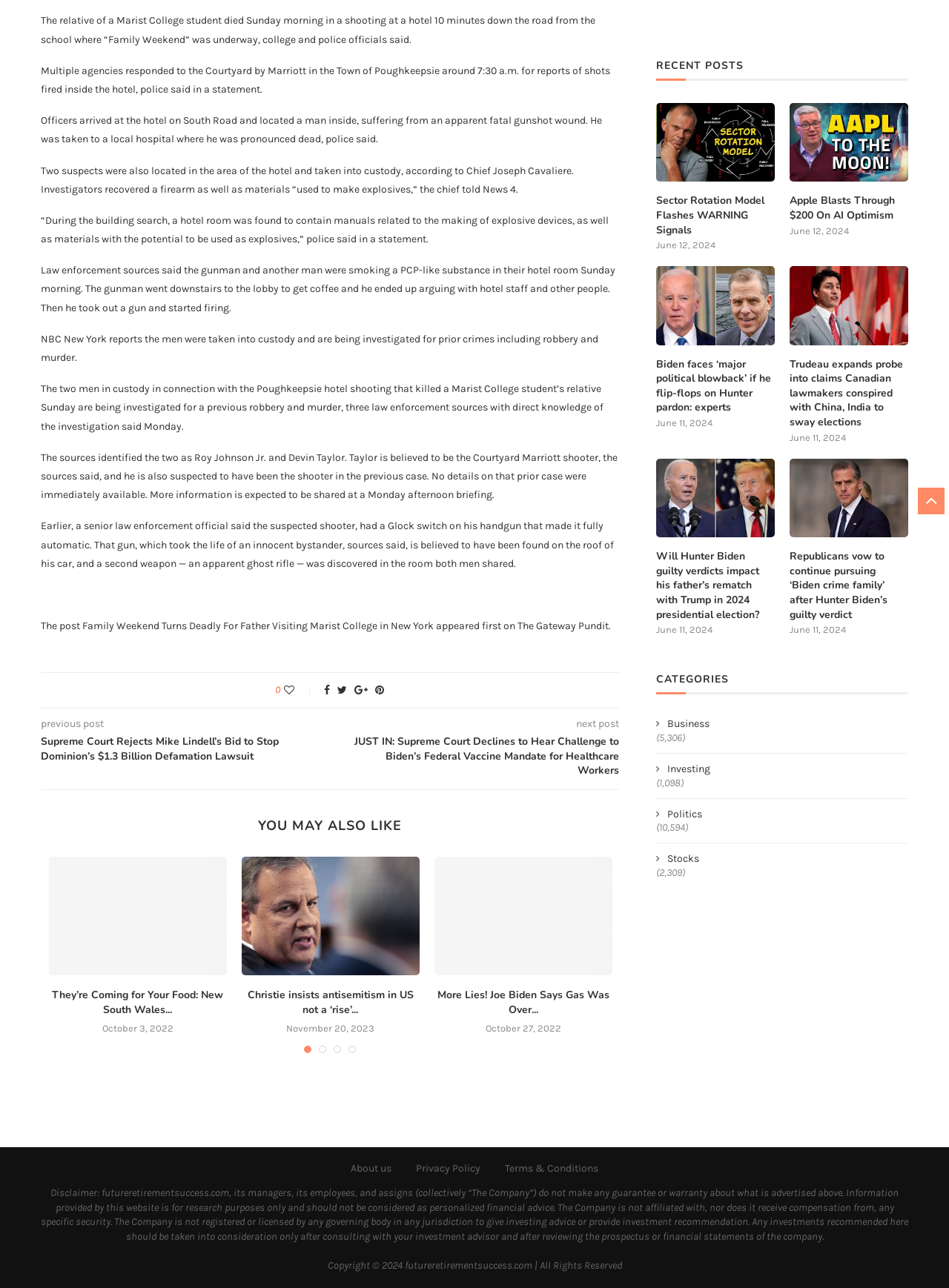Refer to the element description Stocks and identify the corresponding bounding box in the screenshot. Format the coordinates as (top-left x, top-left y, bottom-right x, bottom-right y) with values in the range of 0 to 1.

[0.691, 0.662, 0.955, 0.673]